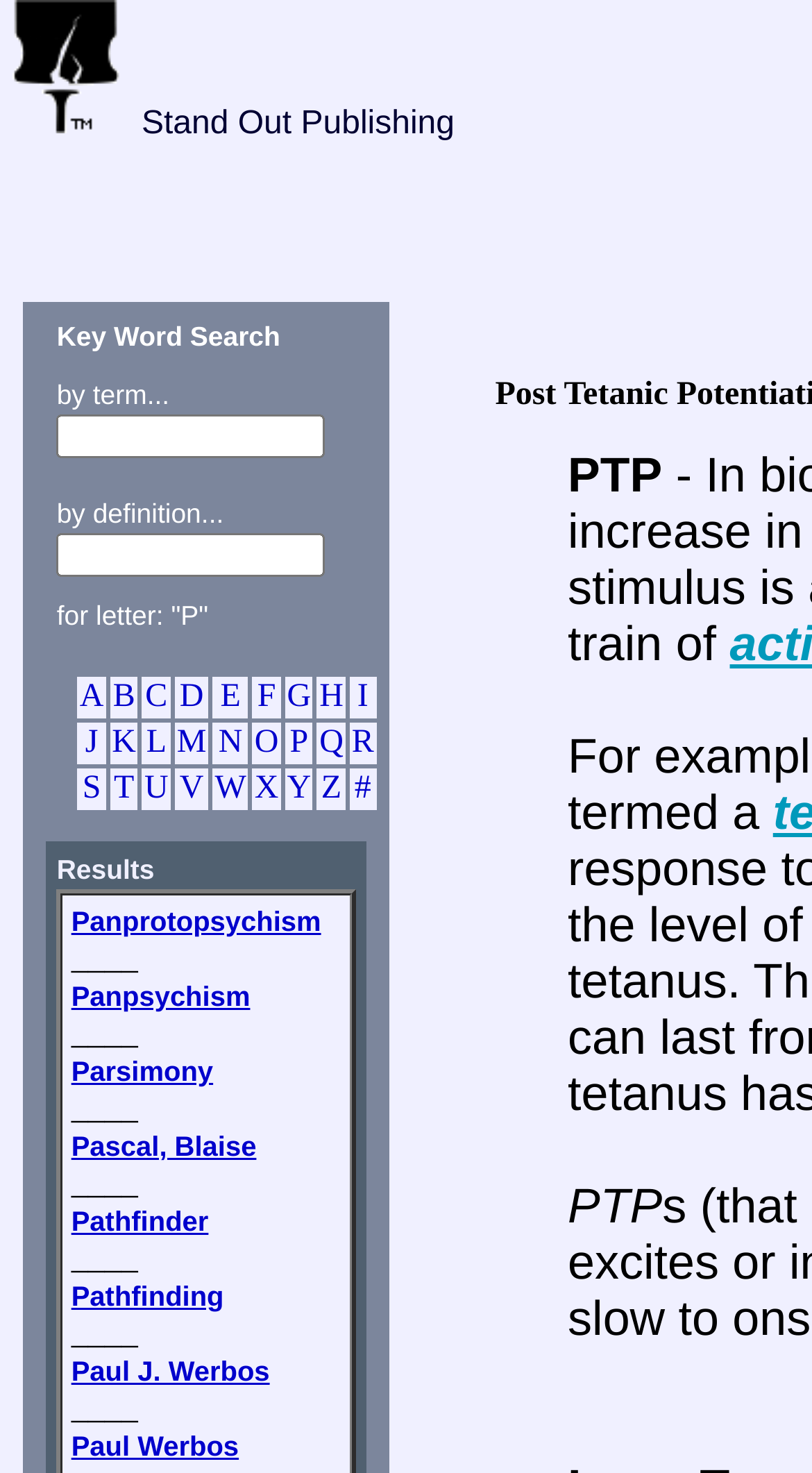Please examine the image and answer the question with a detailed explanation:
What is the purpose of the textbox?

The textbox is located below the logo and is used for searching by term or definition. It is a required field, and users can input their search queries to find relevant results.